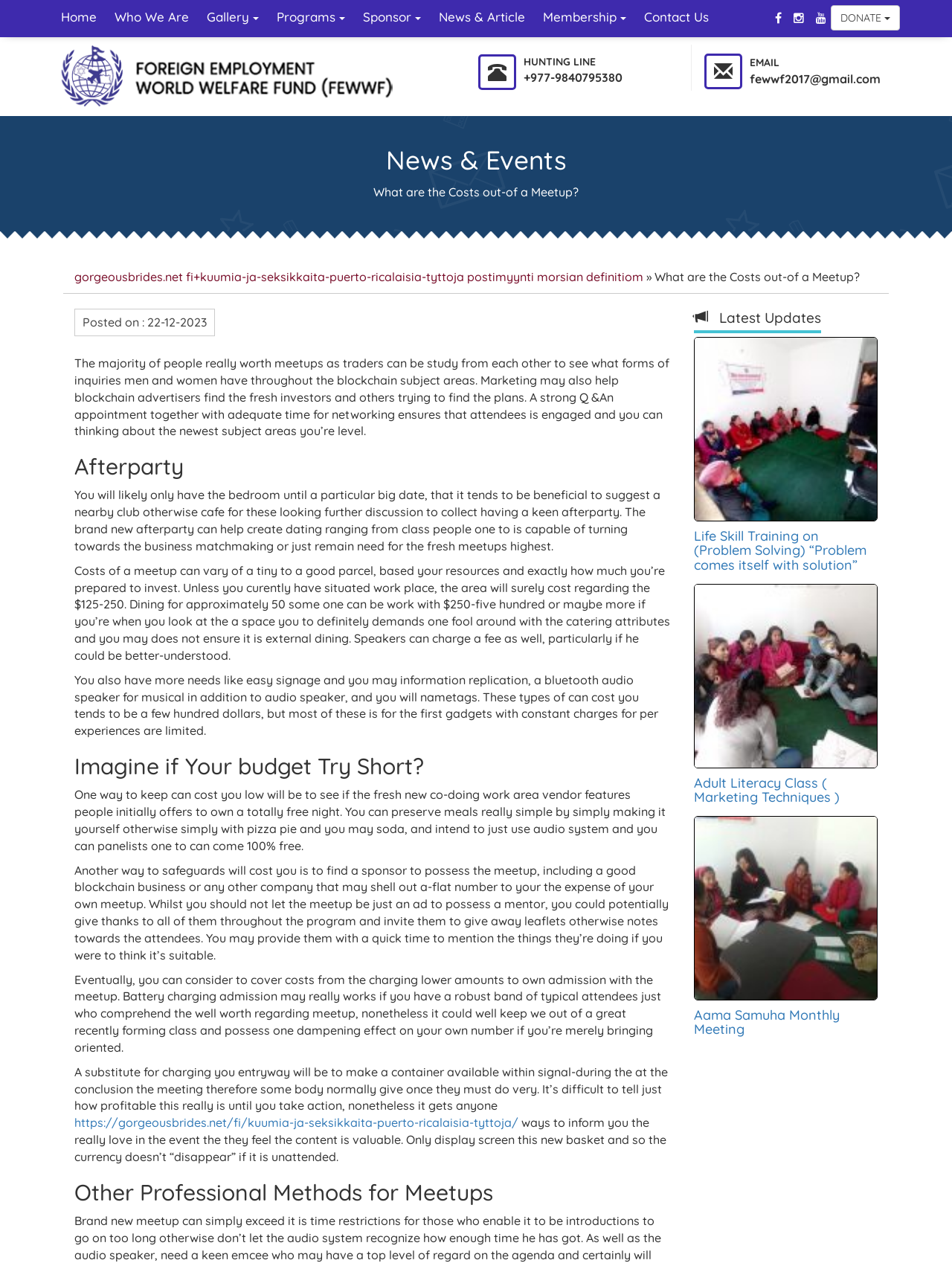Present a detailed account of what is displayed on the webpage.

This webpage appears to be a blog or article page from a website focused on meetups and events. At the top, there is a navigation menu with links to various pages, including "Home", "Who We Are", "Gallery", "Programs", "Sponsor", "News & Article", "Membership", and "Contact Us". 

Below the navigation menu, there is a section with a logo and contact information, including a phone number and email address. 

The main content of the page is an article titled "What are the Costs out-of a Meetup?" which discusses the various expenses involved in organizing a meetup, such as venue rental, food, speakers, and equipment. The article provides suggestions on how to keep costs low, such as finding a co-working space with free meeting rooms, keeping food simple, and finding sponsors. It also discusses the option of charging attendees a fee or passing a donation basket around.

The article is divided into sections with headings, including "News & Events", "Afterparty", "Imagine if Your budget Try Short?", and "Other Professional Methods for Meetups". 

On the right-hand side of the page, there is a section with links to other articles or updates, including "Life Skill Training on (Problem Solving) “Problem comes itself with solution”", "Adult Literacy Class ( Marketing Techniques )", and "Aama Samuha Monthly Meeting".